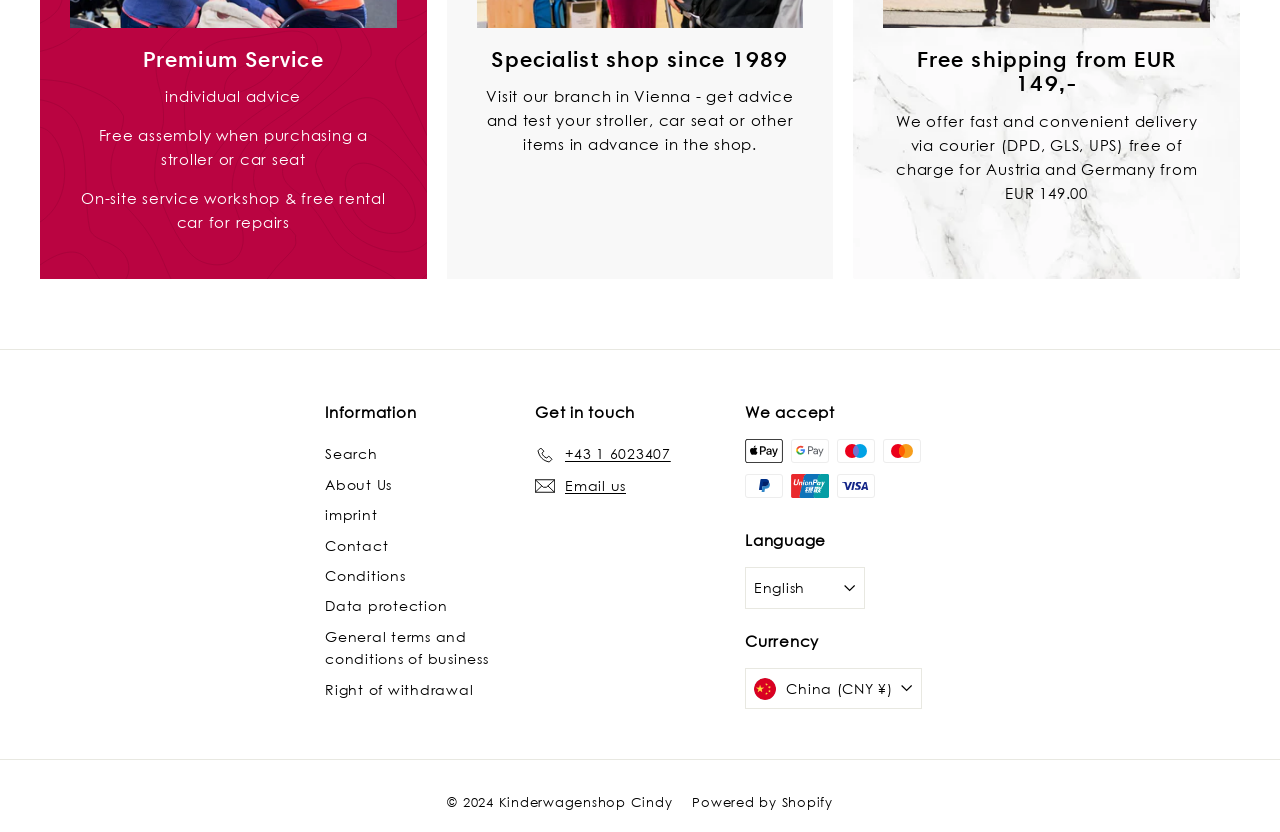Refer to the image and answer the question with as much detail as possible: What payment methods are accepted on the website?

The images of various payment methods such as Apple Pay, Google Pay, Maestro, Mastercard, PayPal, Union Pay, and Visa indicate that the website accepts multiple payment methods.